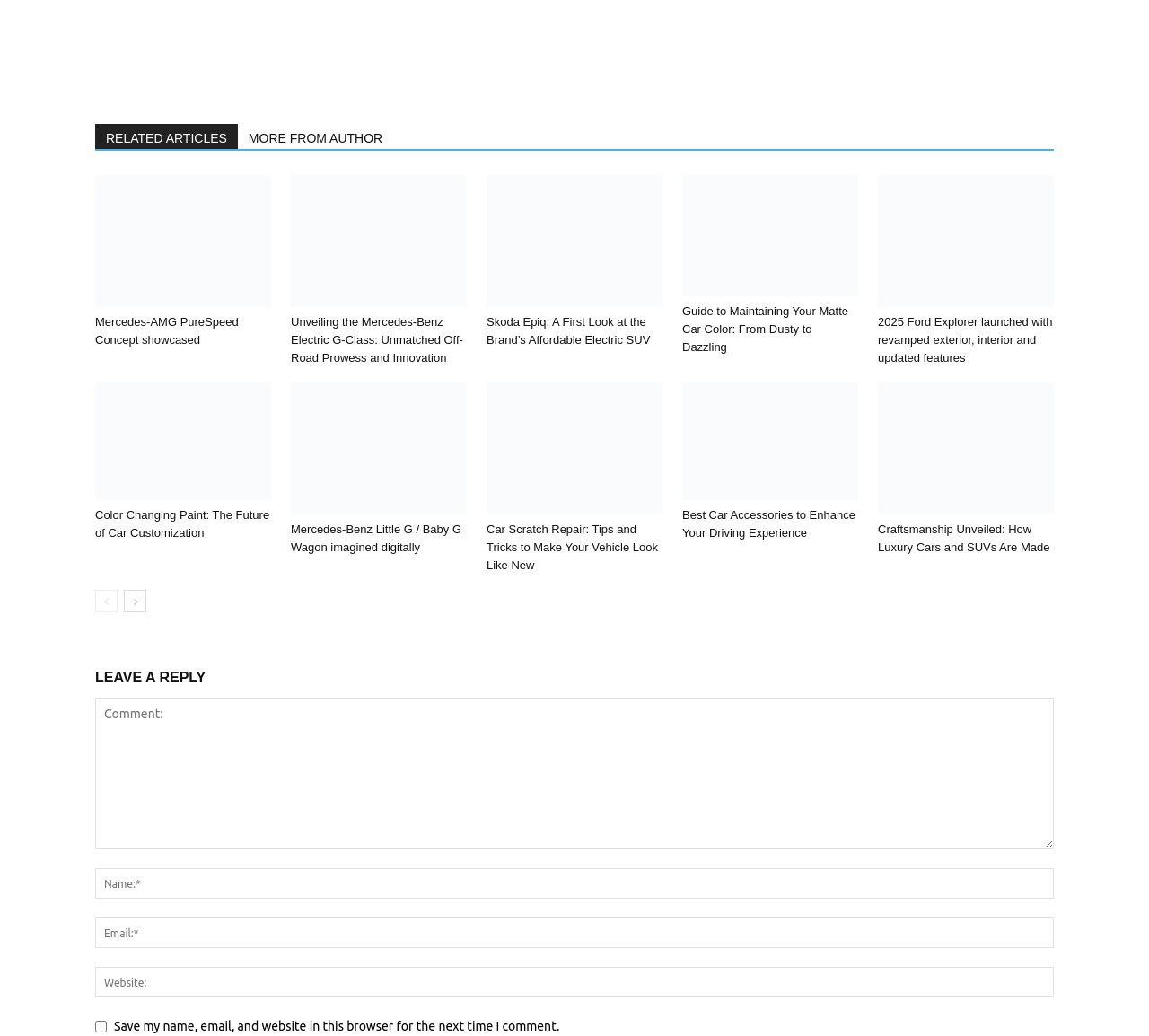Please specify the bounding box coordinates in the format (top-left x, top-left y, bottom-right x, bottom-right y), with values ranging from 0 to 1. Identify the bounding box for the UI component described as follows: Mercedes-AMG PureSpeed Concept showcased

[0.083, 0.558, 0.208, 0.589]